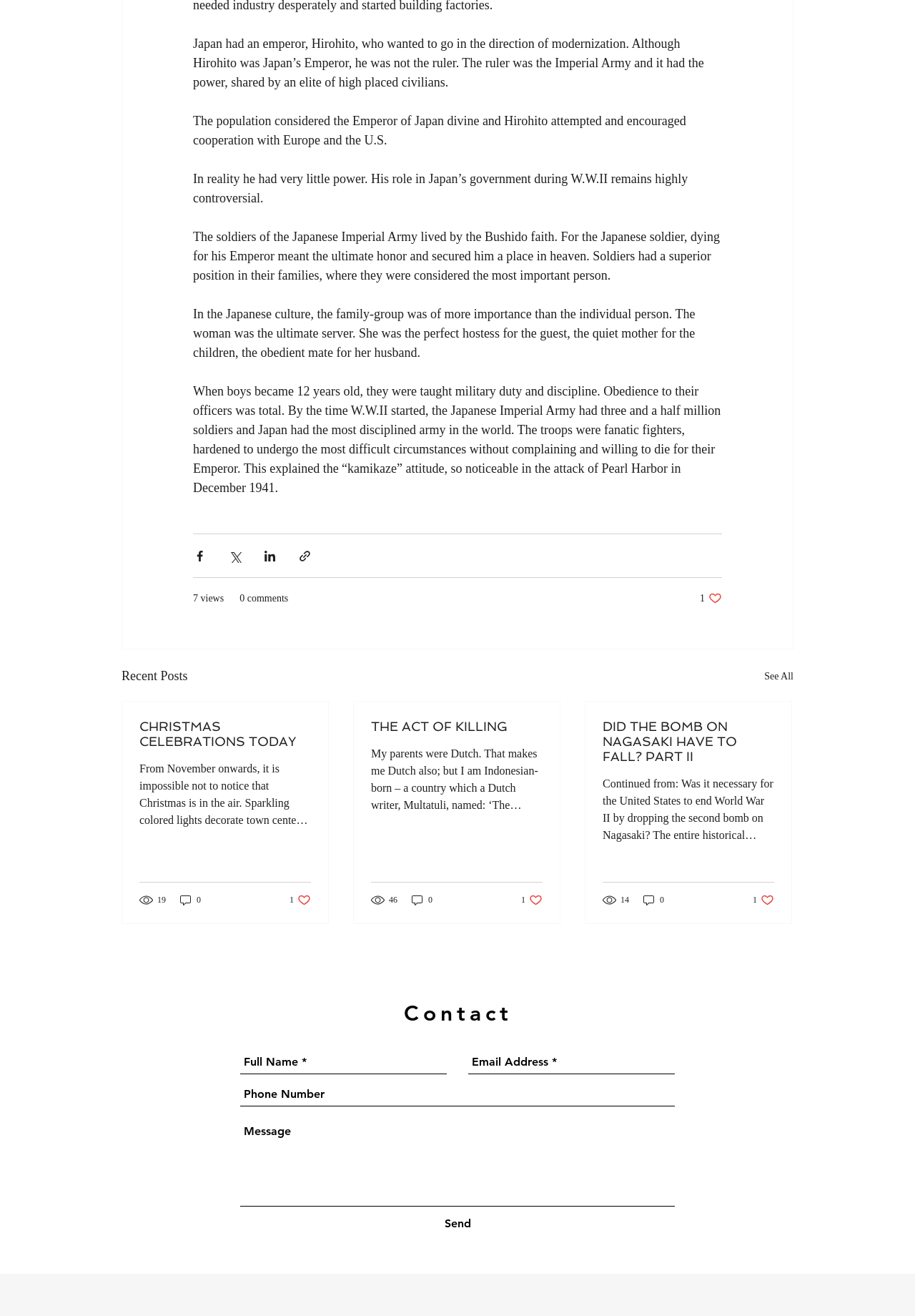Using the webpage screenshot, locate the HTML element that fits the following description and provide its bounding box: "Feb '20".

None